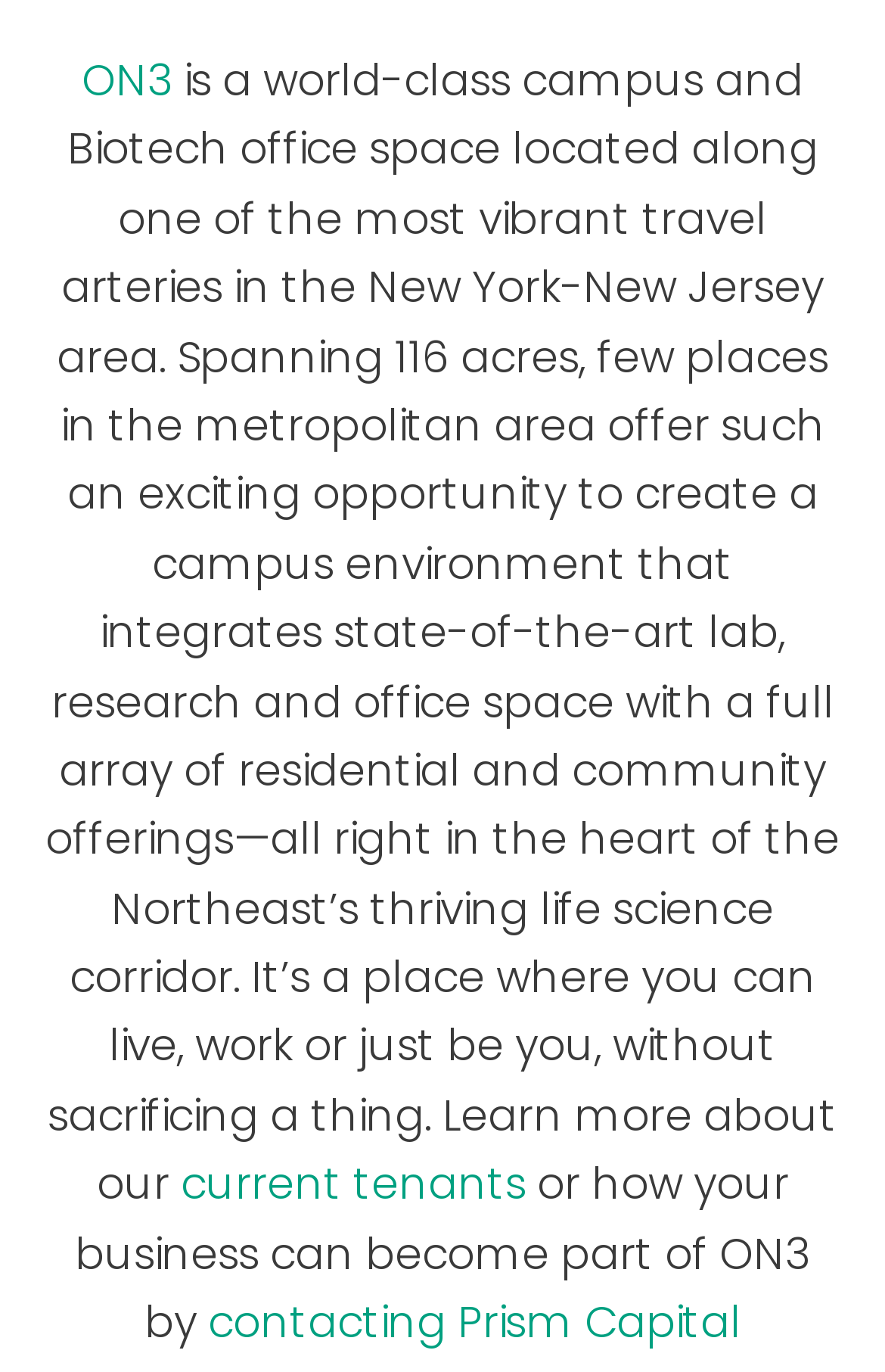Locate the bounding box of the UI element with the following description: "1".

[0.436, 0.078, 0.462, 0.094]